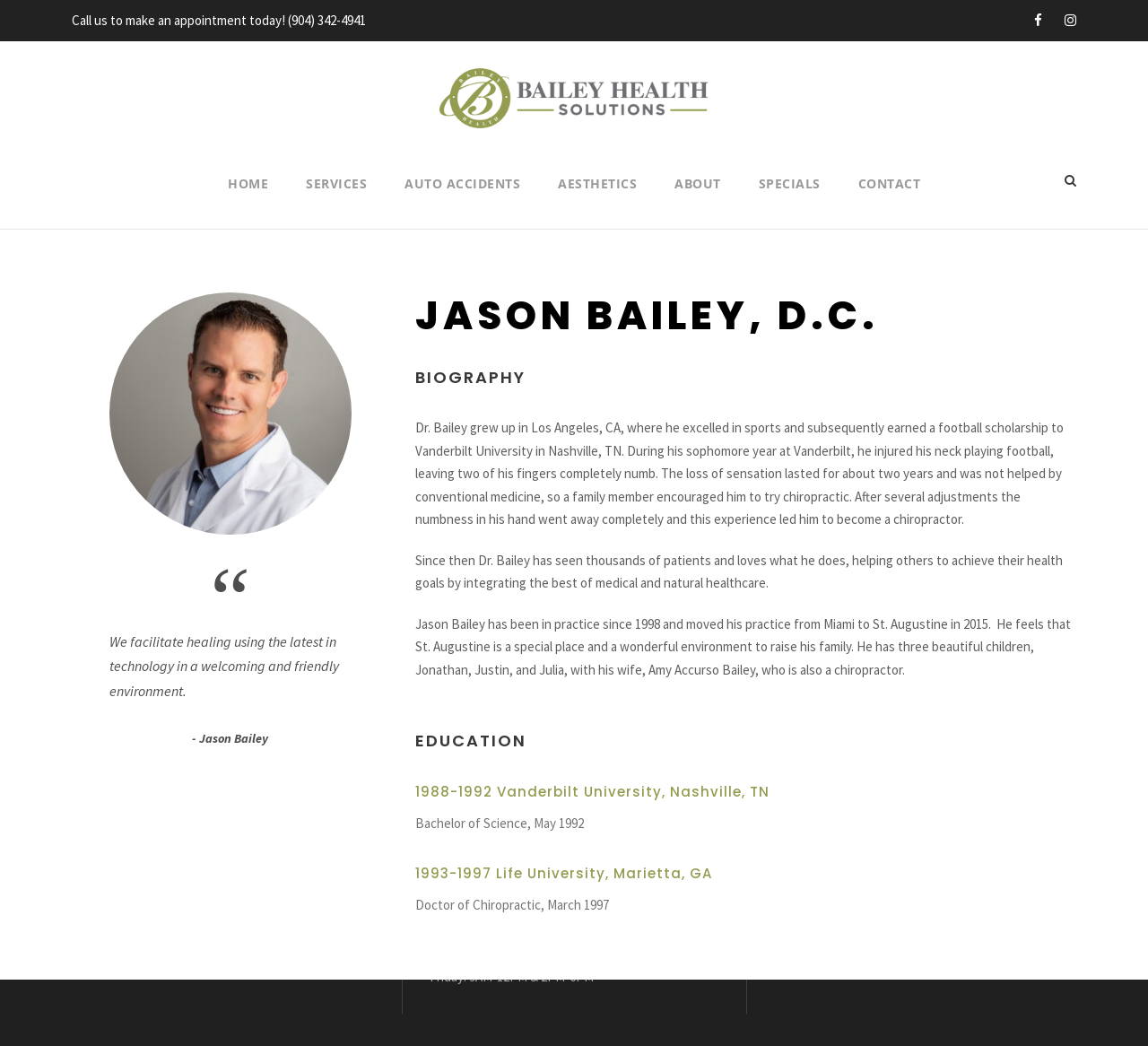Refer to the image and provide a thorough answer to this question:
What is the address of the clinic?

The address can be found in the contact section at the bottom of the webpage, next to the phone number and hours of operation.